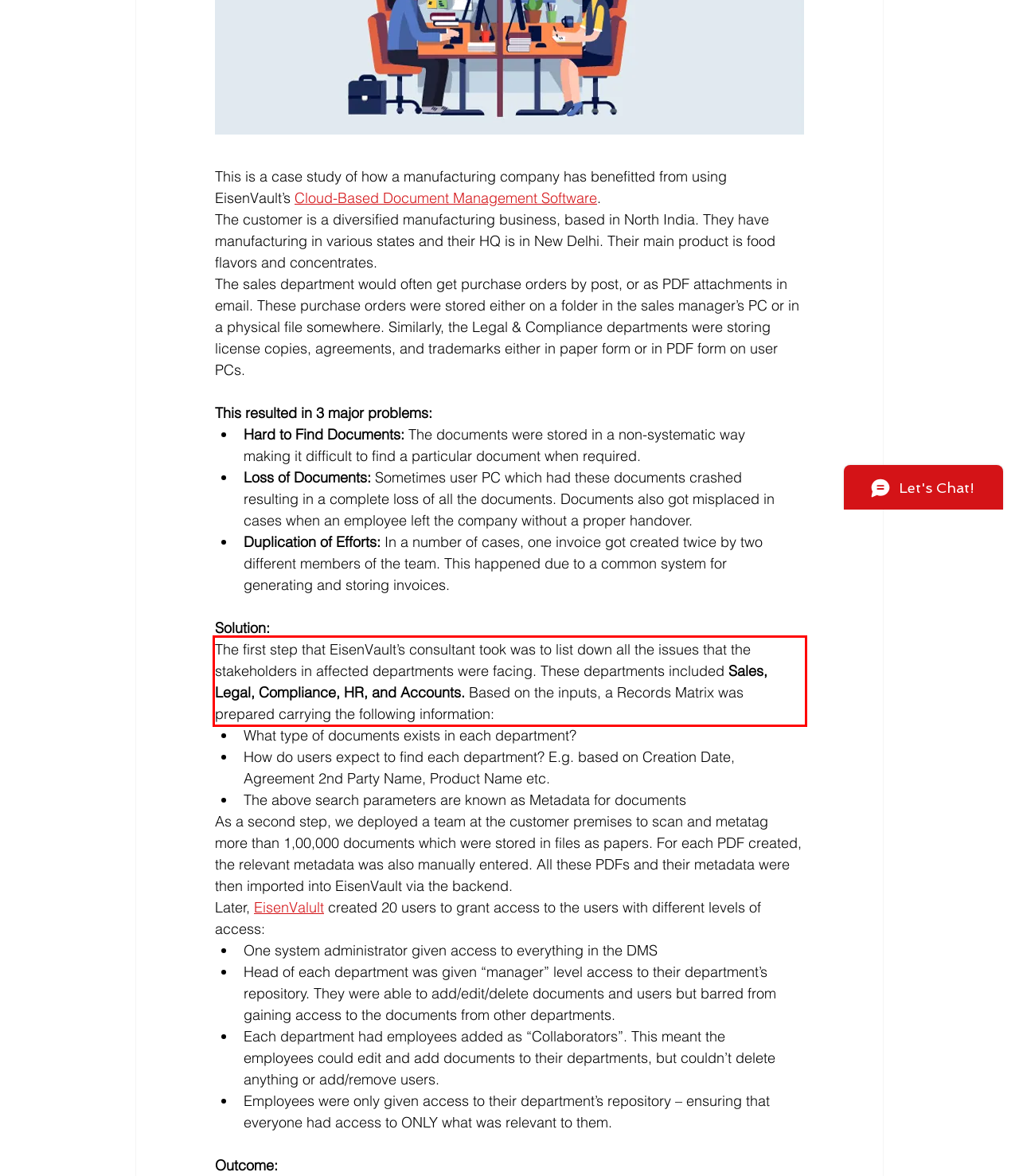Look at the screenshot of the webpage, locate the red rectangle bounding box, and generate the text content that it contains.

The first step that EisenVault’s consultant took was to list down all the issues that the stakeholders in affected departments were facing. These departments included Sales, Legal, Compliance, HR, and Accounts. Based on the inputs, a Records Matrix was prepared carrying the following information: